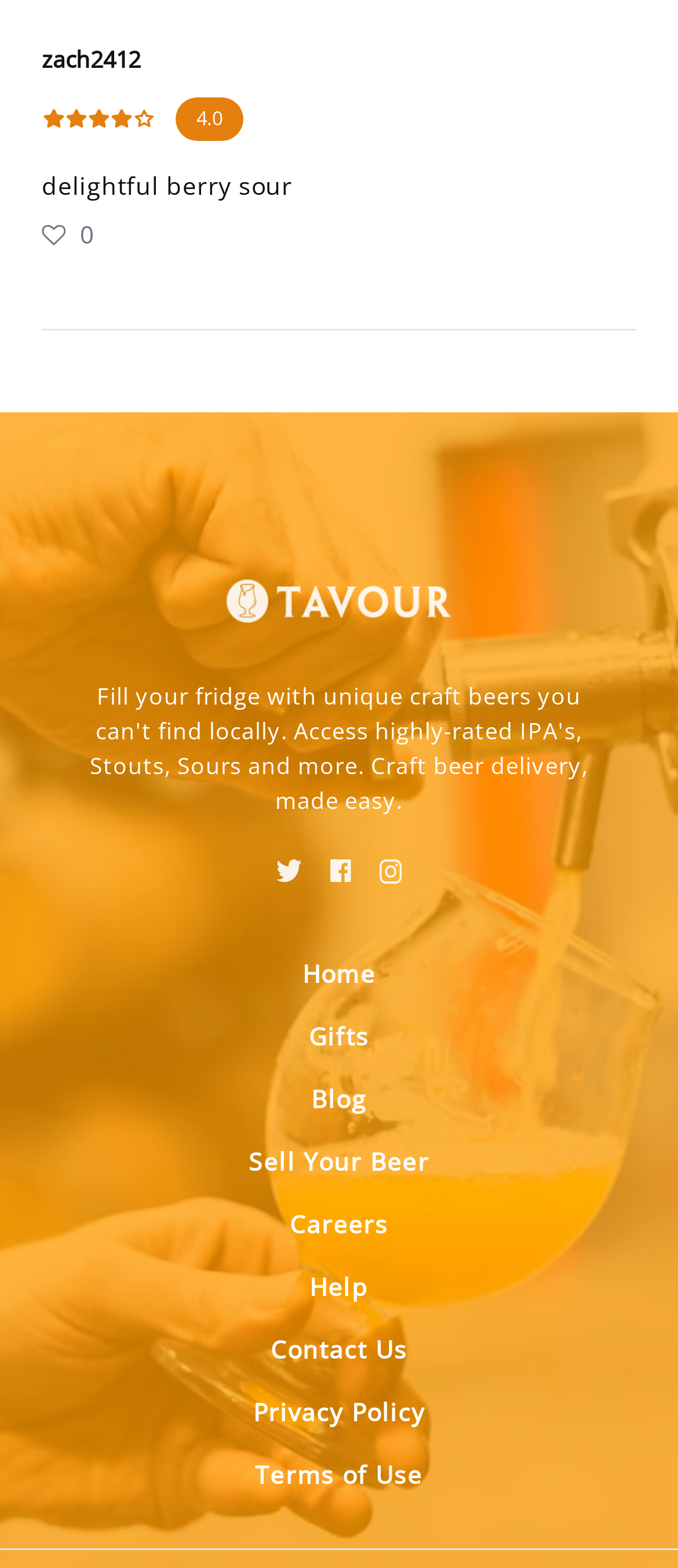Please find the bounding box coordinates of the element's region to be clicked to carry out this instruction: "contact us".

[0.378, 0.84, 0.622, 0.88]